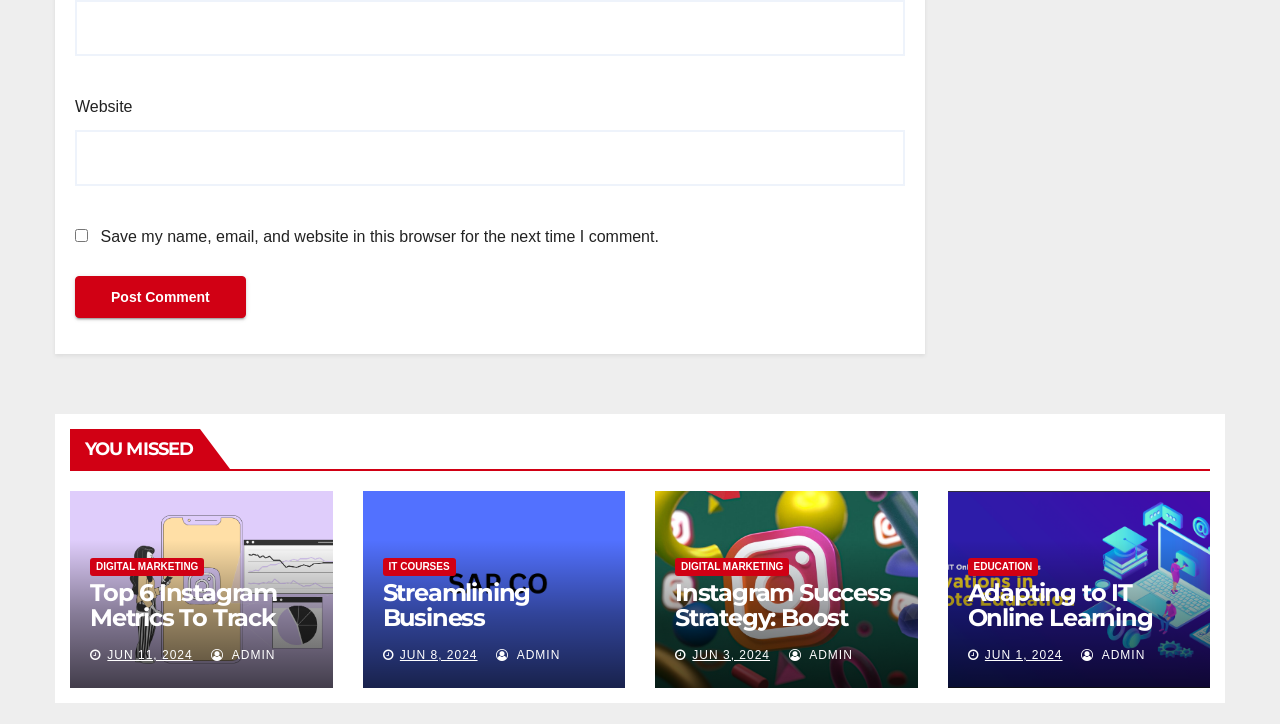What is the topic of the first article?
Please answer the question with a detailed and comprehensive explanation.

The first article's heading is 'Top 6 Instagram Metrics To Track Success Of Your Strategy', which indicates that the topic of the article is related to Instagram metrics.